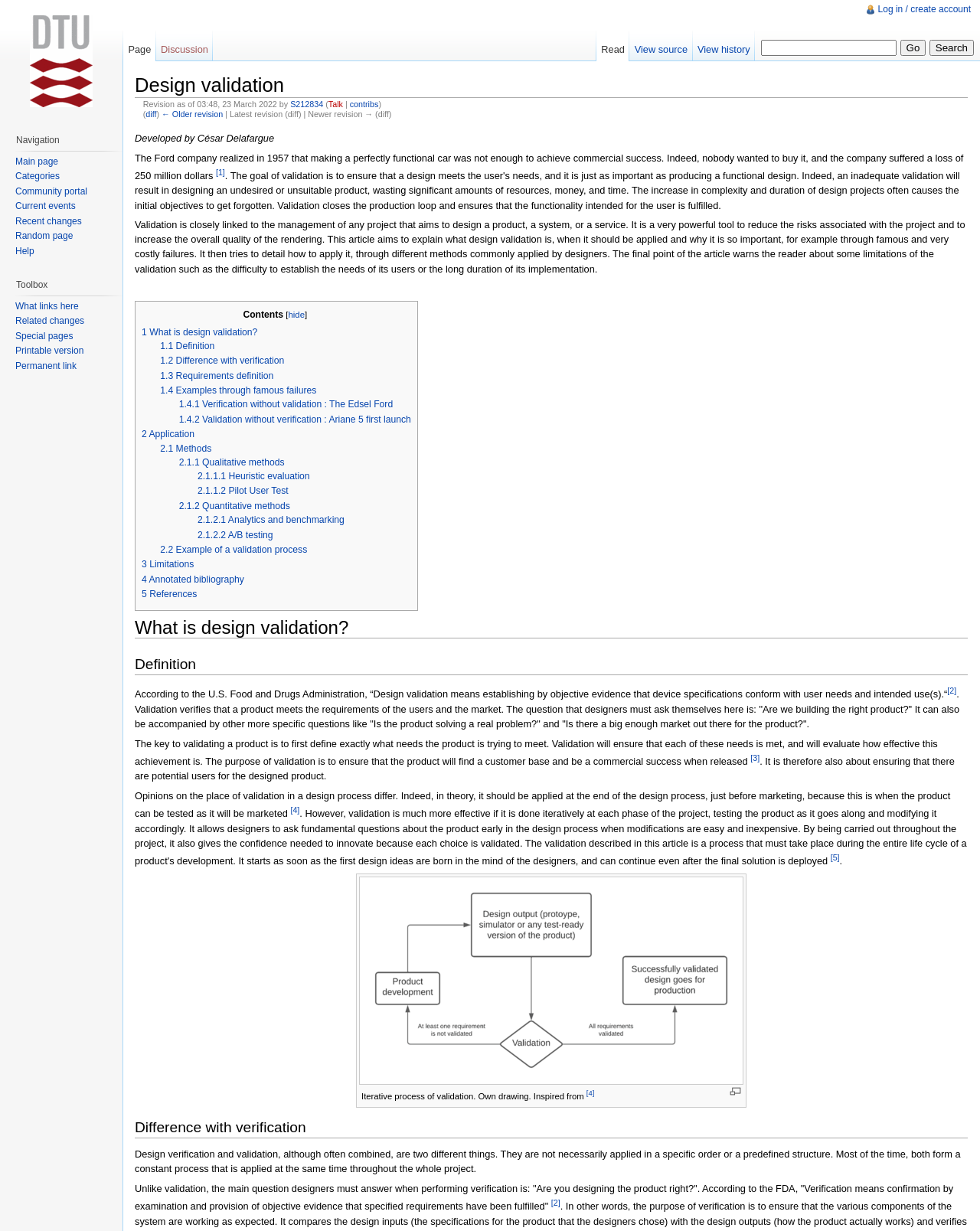What is an example of a famous failure due to lack of validation?
Offer a detailed and full explanation in response to the question.

The webpage provides an example of a famous failure due to lack of validation, which is the Edsel Ford. This example is mentioned in the section 'Examples through famous failures' on the webpage, where it explains that the Edsel Ford was a failure due to verification without validation.